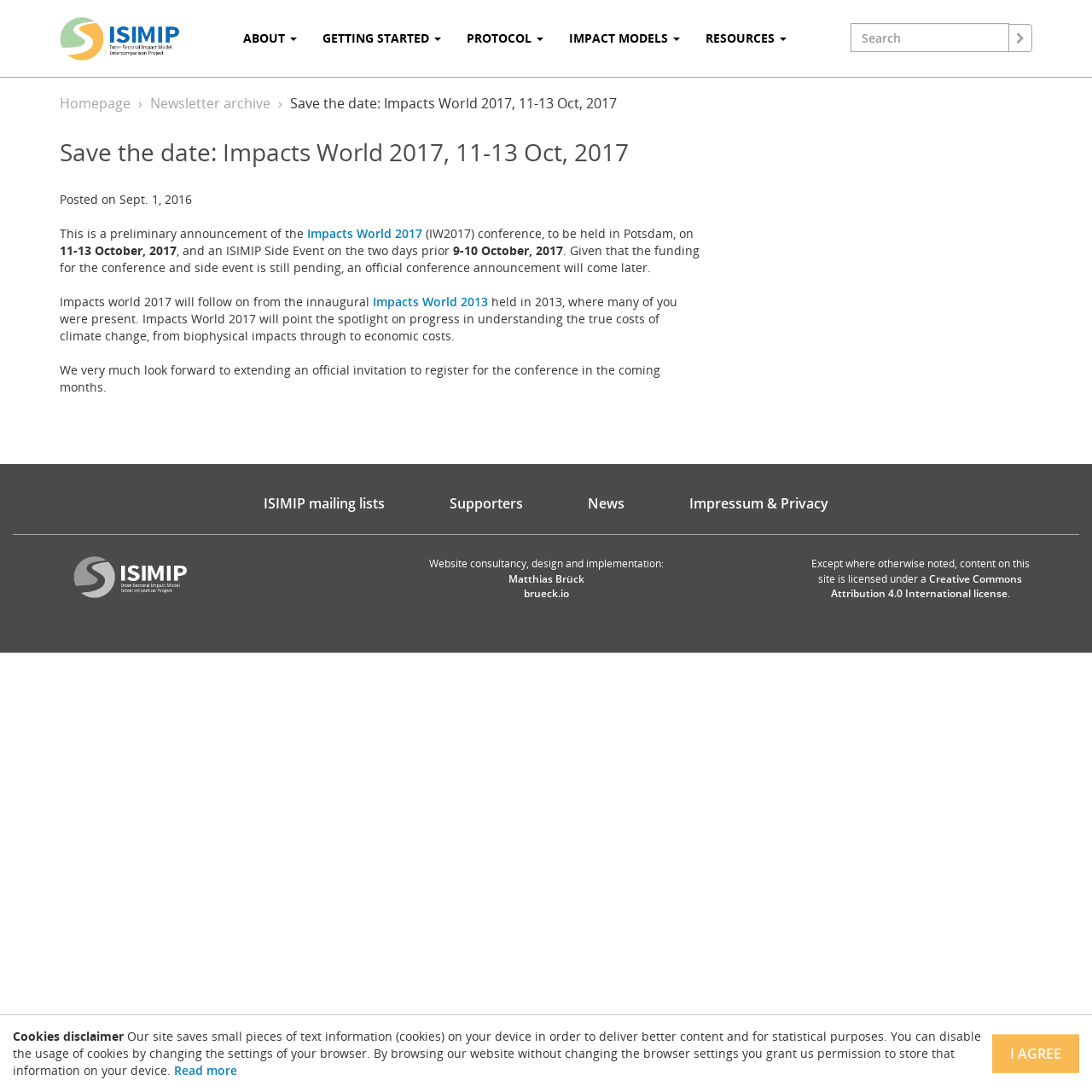Find the bounding box coordinates of the element's region that should be clicked in order to follow the given instruction: "Learn more about Impacts World 2017". The coordinates should consist of four float numbers between 0 and 1, i.e., [left, top, right, bottom].

[0.281, 0.206, 0.387, 0.221]